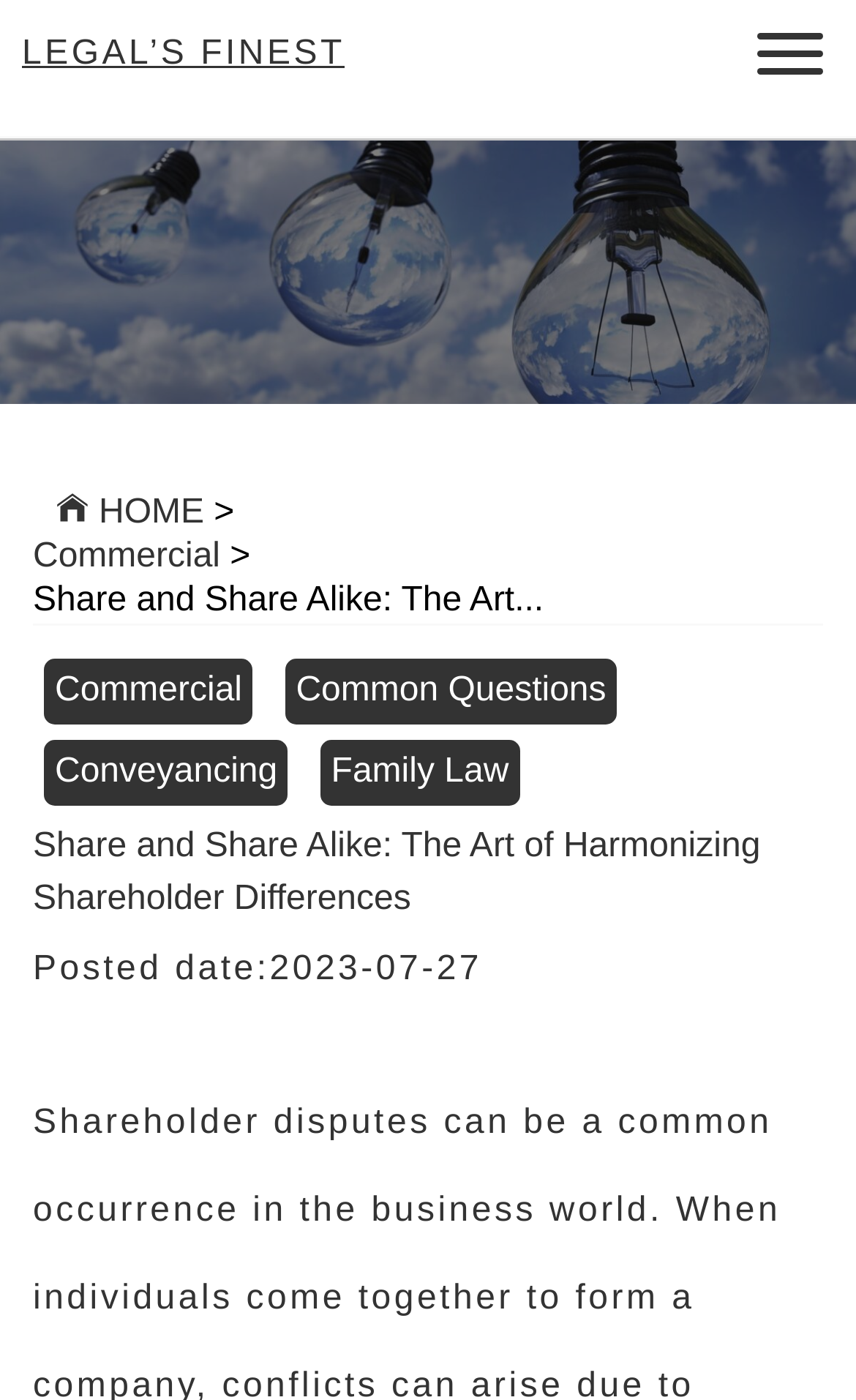Generate a thorough explanation of the webpage's elements.

The webpage appears to be a blog post or article page, with a focus on the topic of harmonizing shareholder differences. At the top of the page, there is a header section with a link to "LEGAL'S FINEST" on the left and a button on the right. Below this, there is a navigation menu with links to "HOME", "Commercial", and other categories.

The main content of the page is a heading that reads "Share and Share Alike: The Art of Harmonizing Shareholder Differences", which is centered near the top of the page. Below this, there is a block of text that summarizes the article, which takes up about half of the page width.

On the left side of the page, there are several links to related topics, including "Commercial", "Common Questions", "Conveyancing", and "Family Law". These links are arranged vertically and take up about a quarter of the page width.

At the bottom of the page, there is a section with a posted date, "2023-07-27", which is displayed in a smaller font size. There is also an image on the page, which is a small icon associated with the "HOME" link.

Overall, the page has a simple and organized layout, with clear headings and concise text. The use of links and navigation menus makes it easy to explore related topics and find more information.